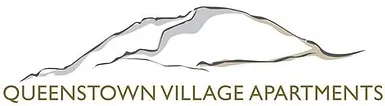What is the location of the apartments?
Based on the image content, provide your answer in one word or a short phrase.

Queenstown